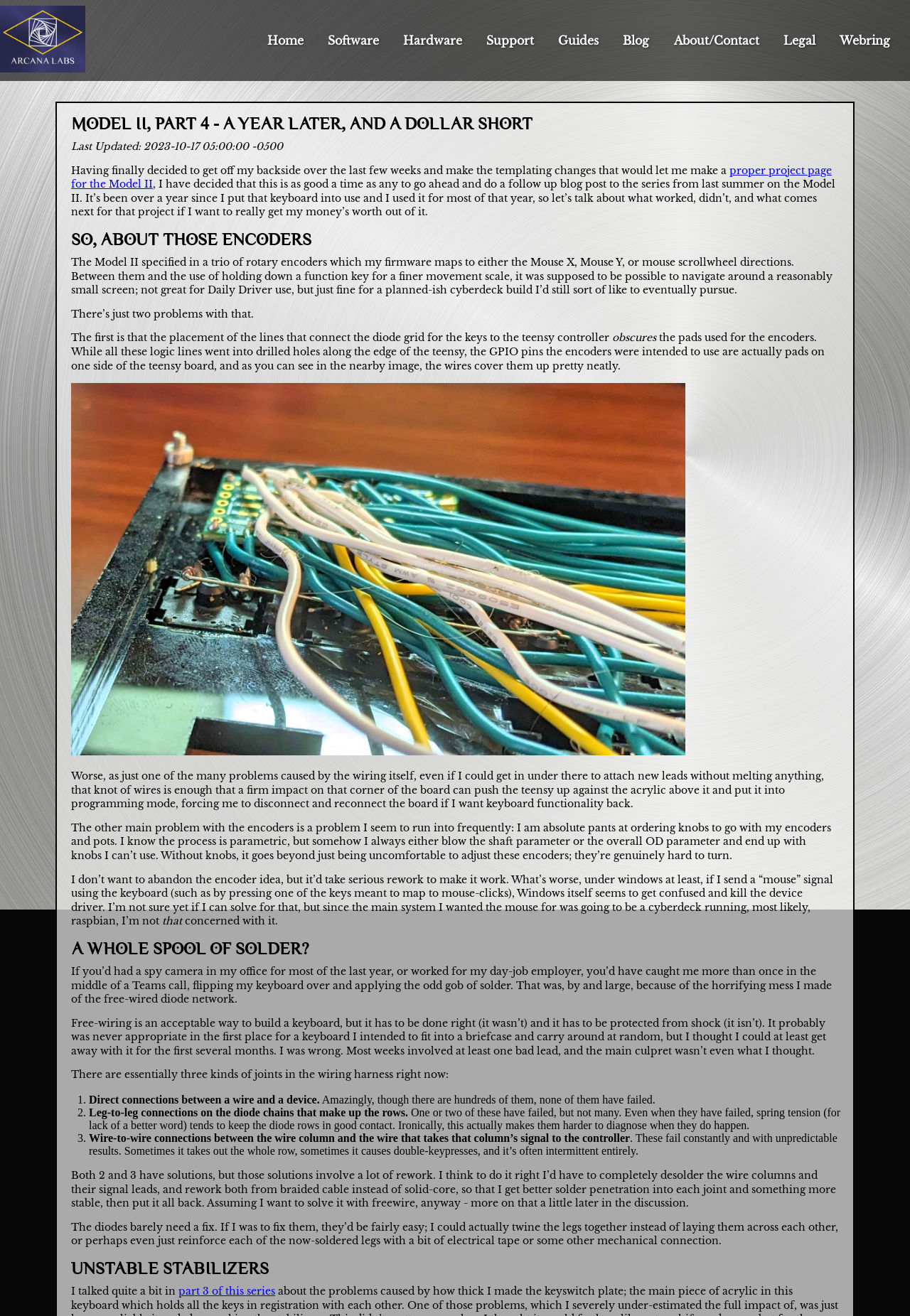Please specify the bounding box coordinates of the clickable region necessary for completing the following instruction: "Click the 'proper project page for the Model II' link". The coordinates must consist of four float numbers between 0 and 1, i.e., [left, top, right, bottom].

[0.078, 0.125, 0.914, 0.145]